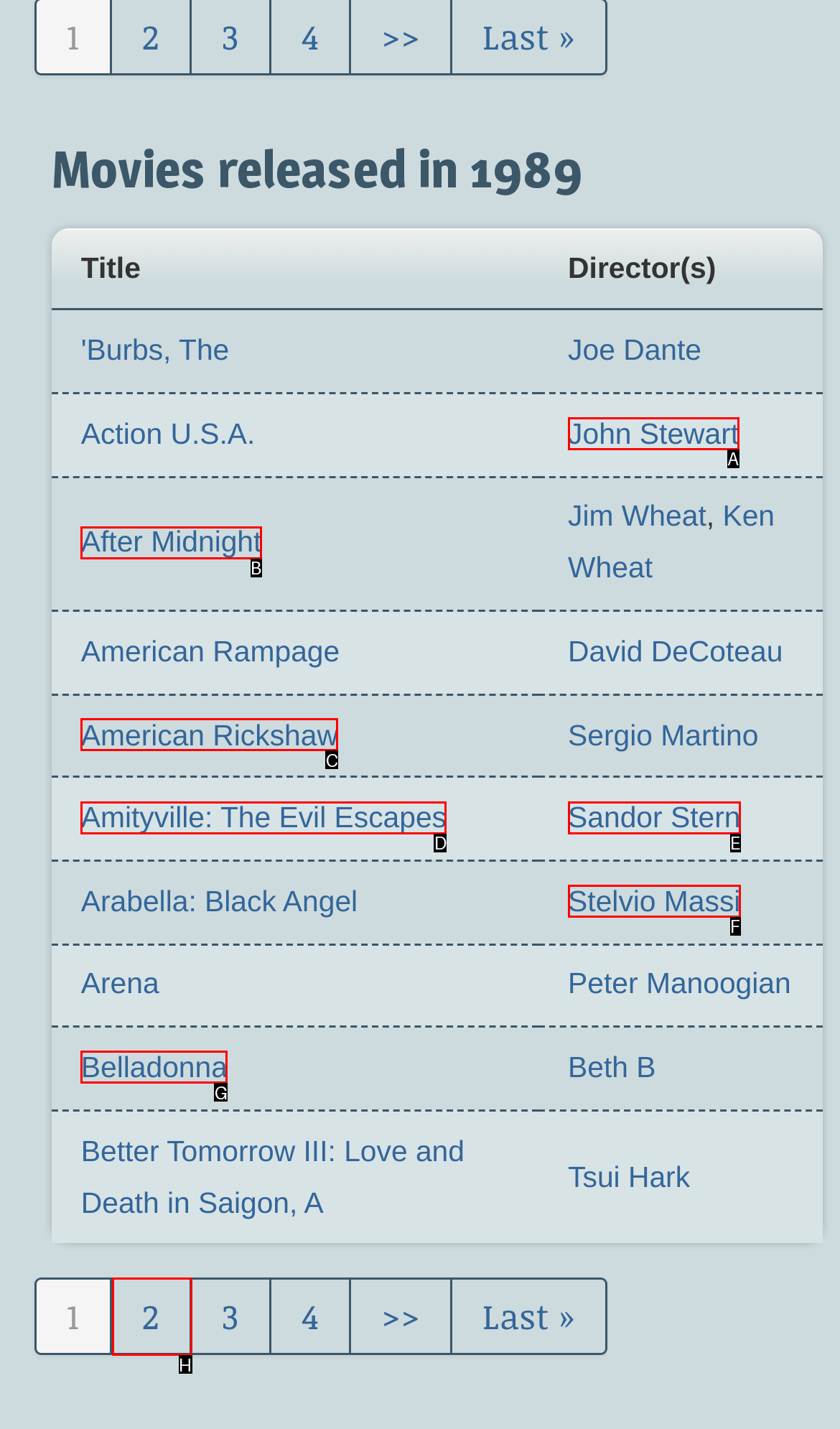Given the description: Amityville: The Evil Escapes
Identify the letter of the matching UI element from the options.

D